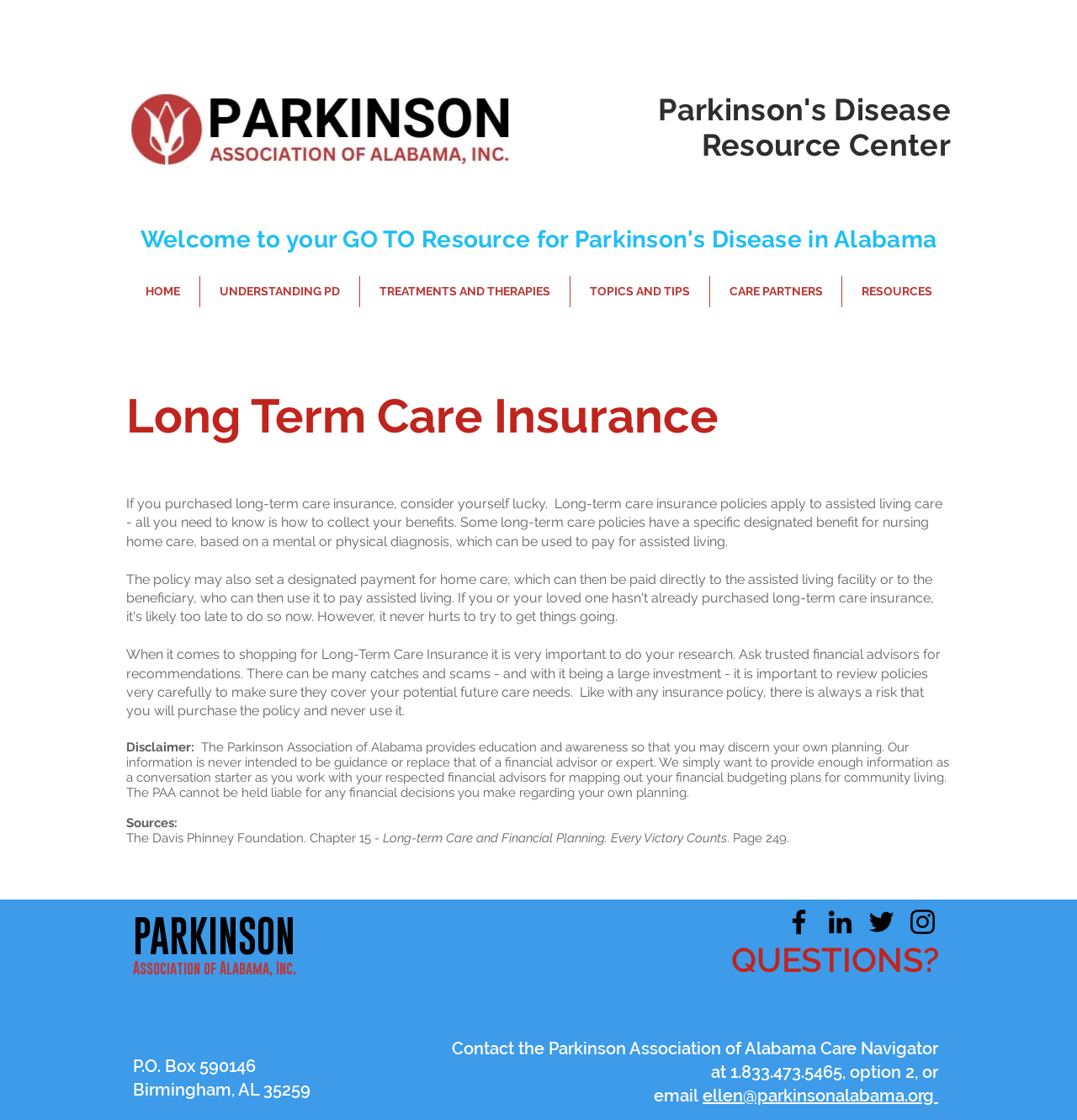Show the bounding box coordinates of the region that should be clicked to follow the instruction: "Click on HOME."

[0.117, 0.246, 0.185, 0.274]